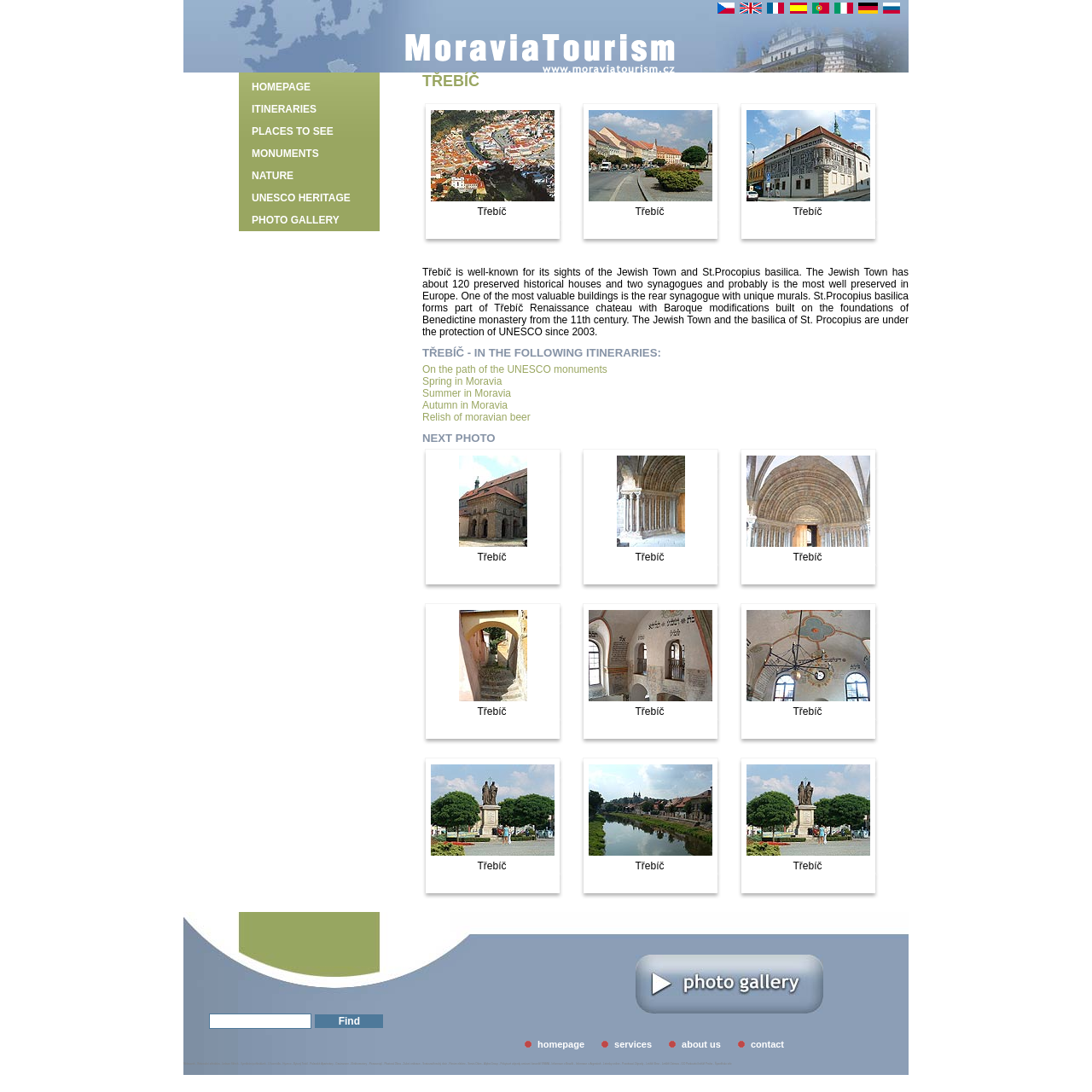Please find the bounding box coordinates of the section that needs to be clicked to achieve this instruction: "view Třebíč".

[0.395, 0.176, 0.508, 0.187]